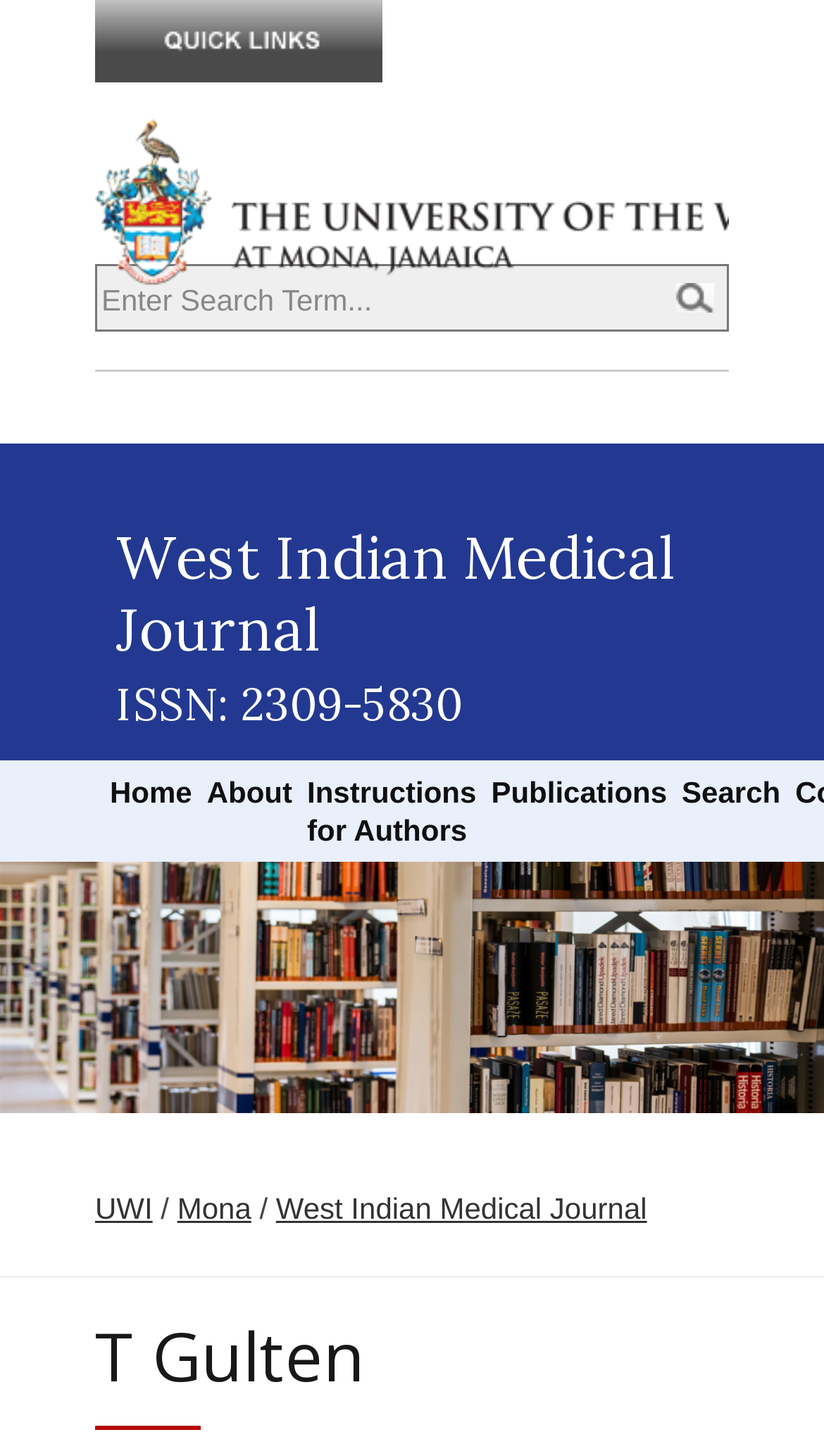What is the name of the author?
Give a single word or phrase answer based on the content of the image.

T Gulten